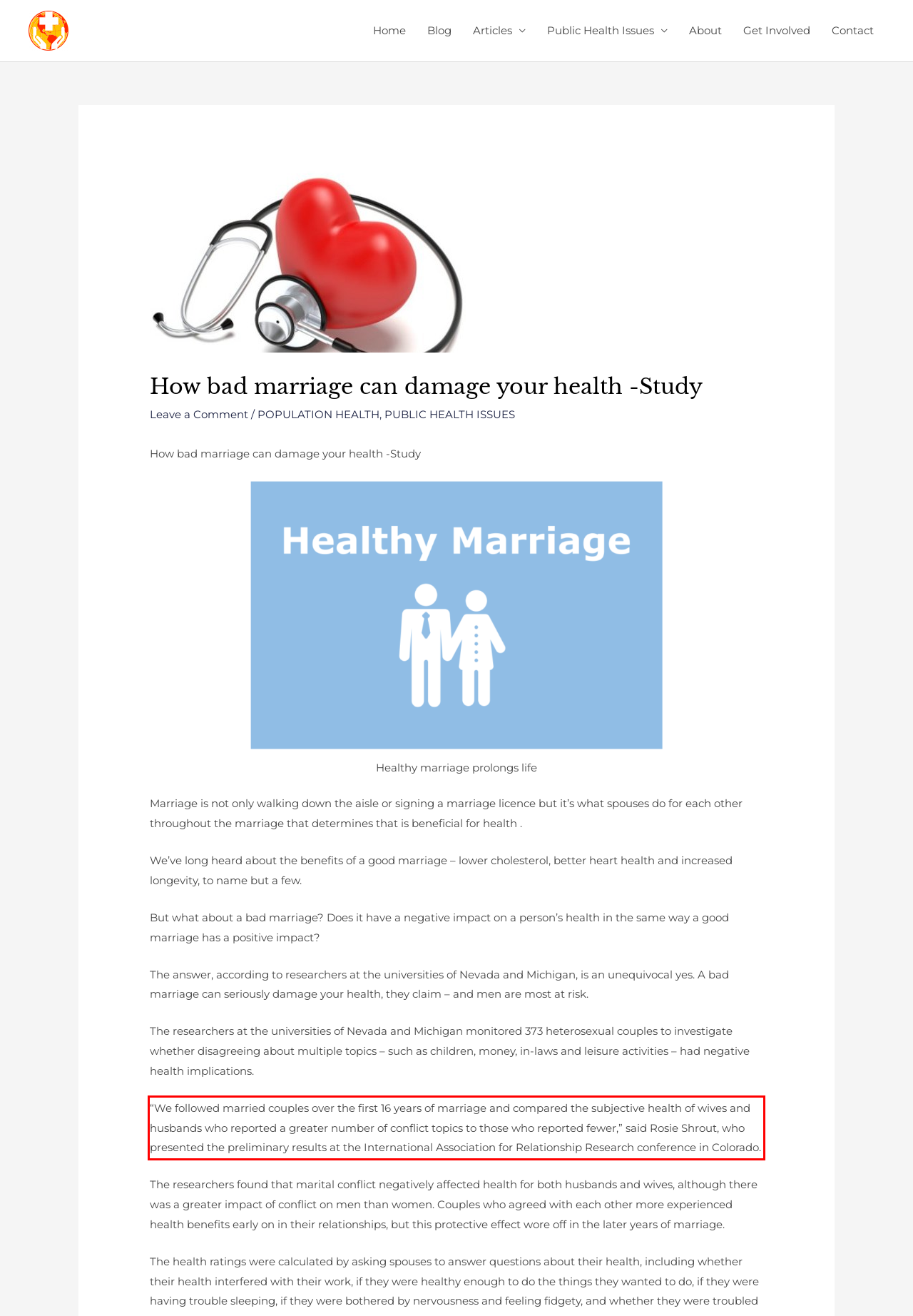You have a webpage screenshot with a red rectangle surrounding a UI element. Extract the text content from within this red bounding box.

“We followed married couples over the first 16 years of marriage and compared the subjective health of wives and husbands who reported a greater number of conflict topics to those who reported fewer,” said Rosie Shrout, who presented the preliminary results at the International Association for Relationship Research conference in Colorado.